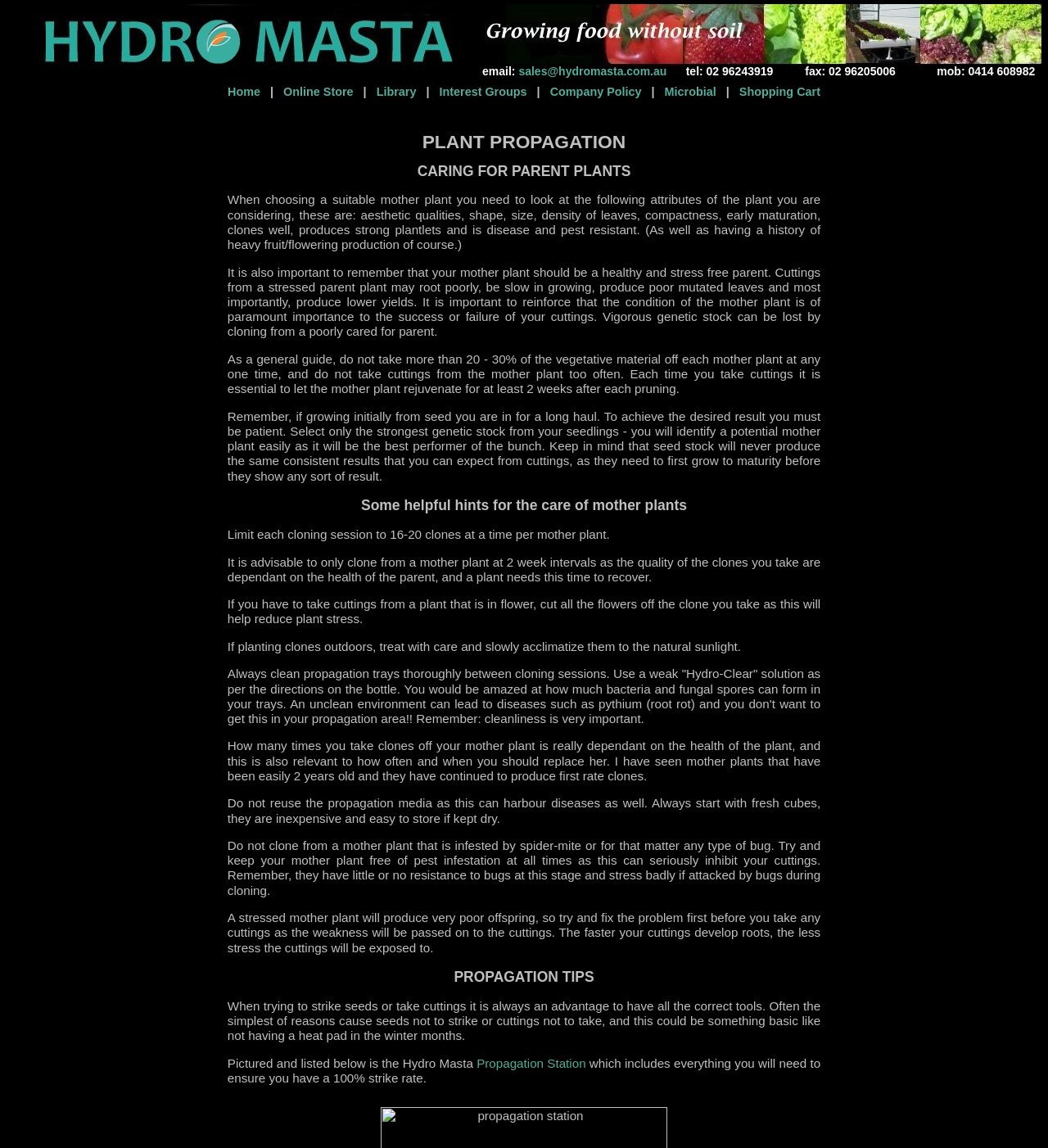Find the bounding box coordinates of the area to click in order to follow the instruction: "Click the 'Library' link".

[0.353, 0.074, 0.403, 0.086]